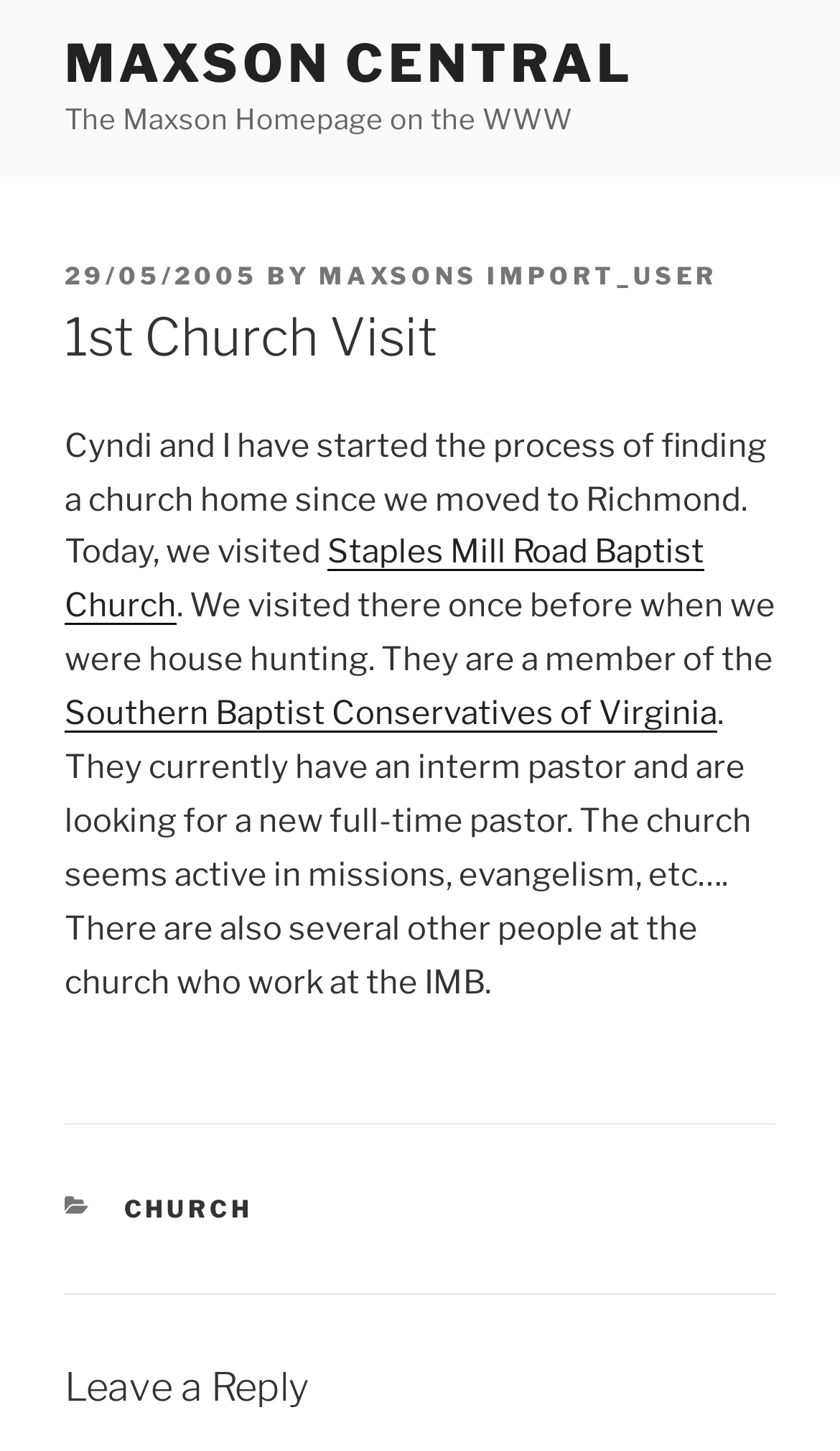What is the organization that the church is a member of?
Answer the question using a single word or phrase, according to the image.

Southern Baptist Conservatives of Virginia